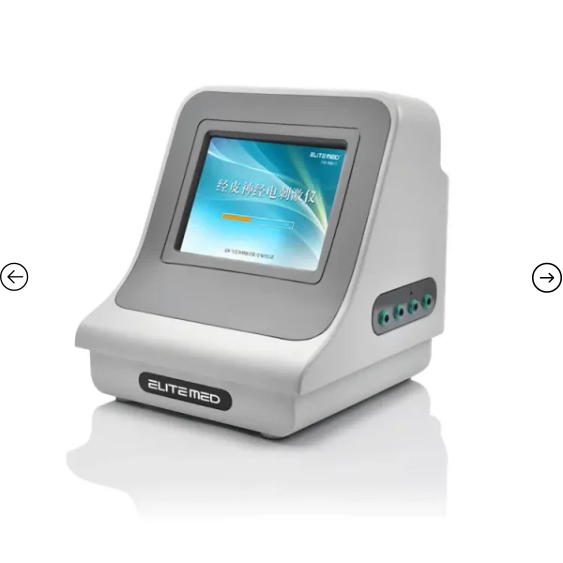Provide a one-word or brief phrase answer to the question:
In what settings is the device likely to be used?

Clinical or physiotherapy setting